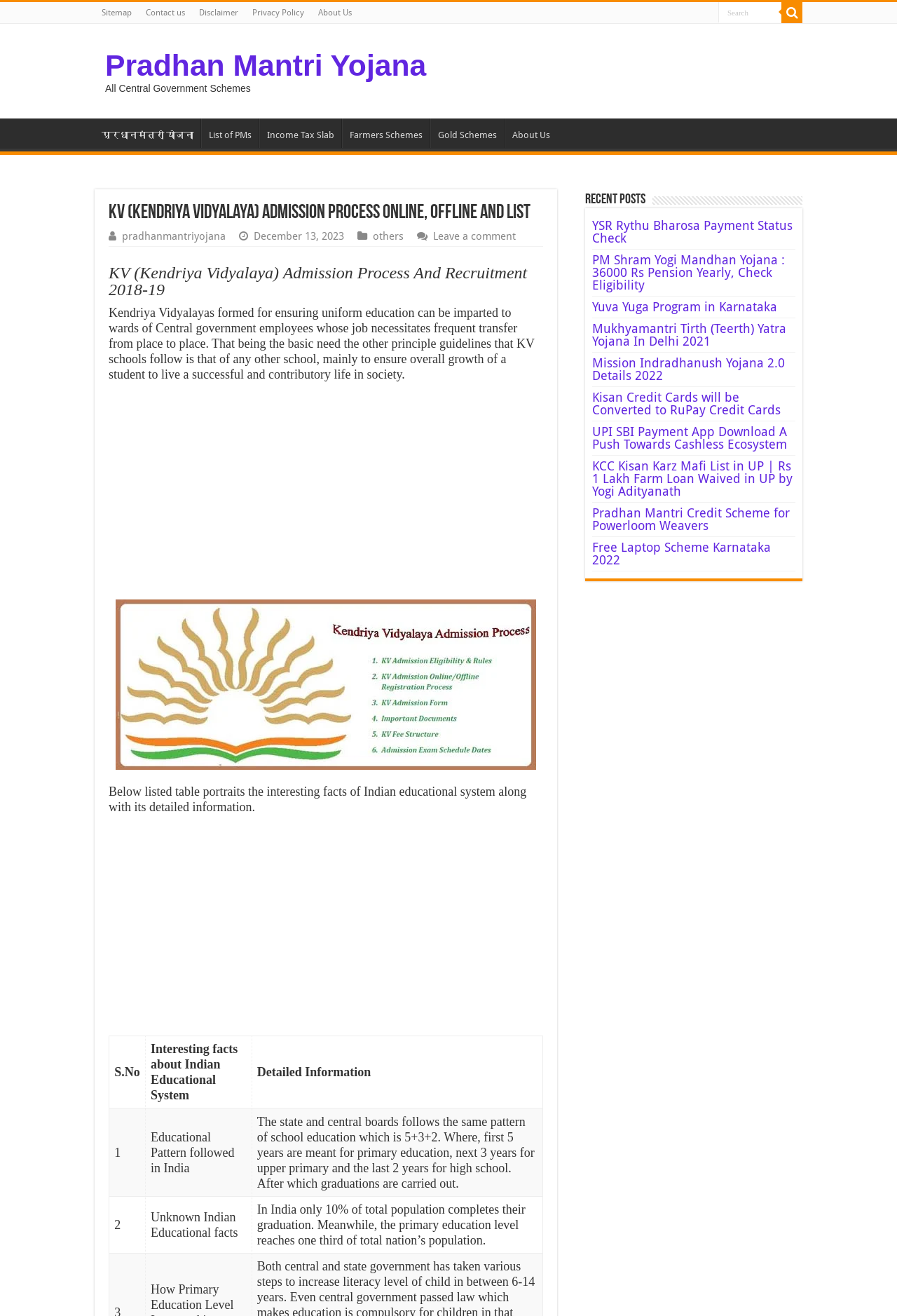What is the date mentioned on the webpage?
Please provide a comprehensive answer to the question based on the webpage screenshot.

The date 'December 13, 2023' is mentioned on the webpage, which might be the date of publication or update of the article.